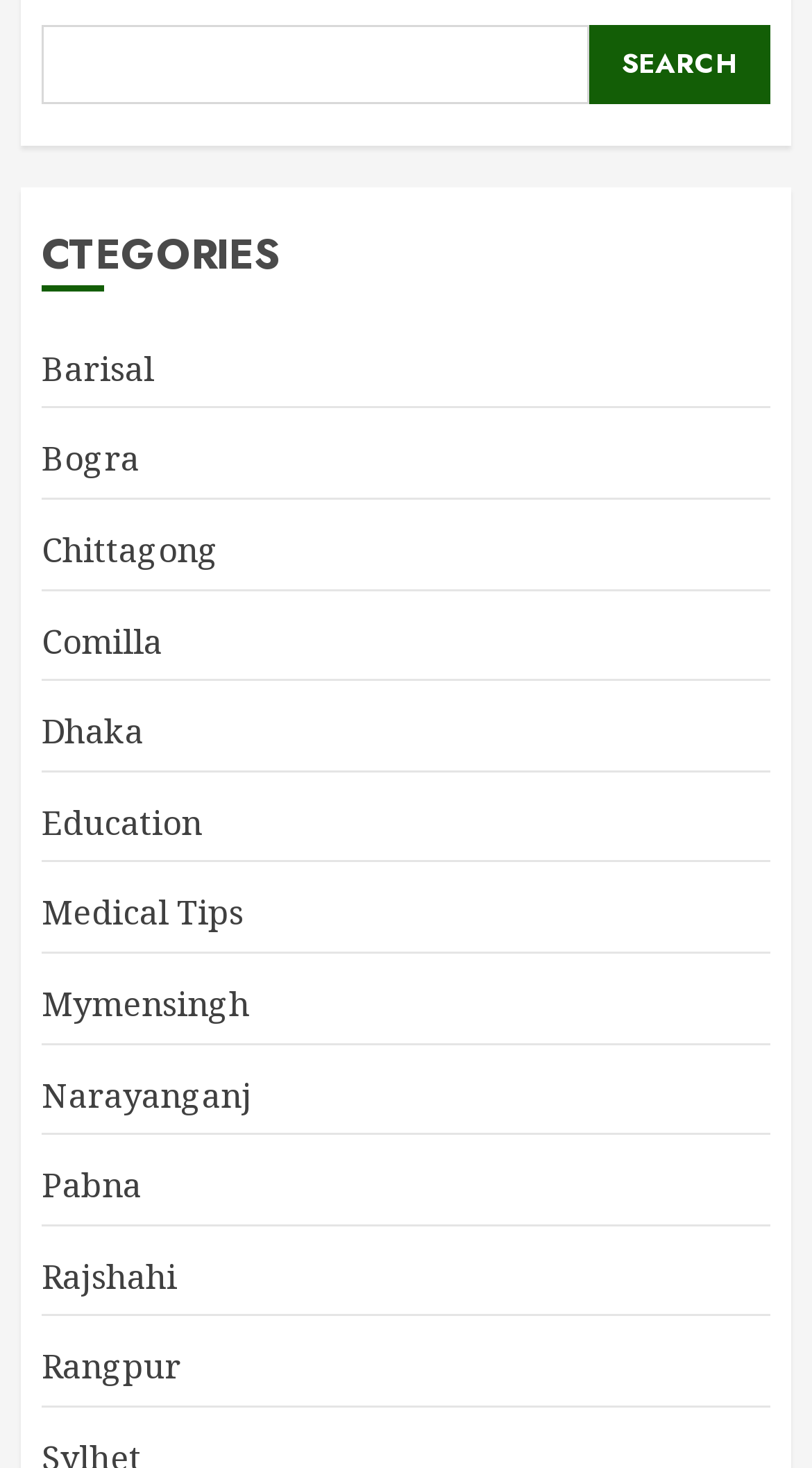Provide the bounding box for the UI element matching this description: "Bogra".

[0.051, 0.297, 0.172, 0.33]